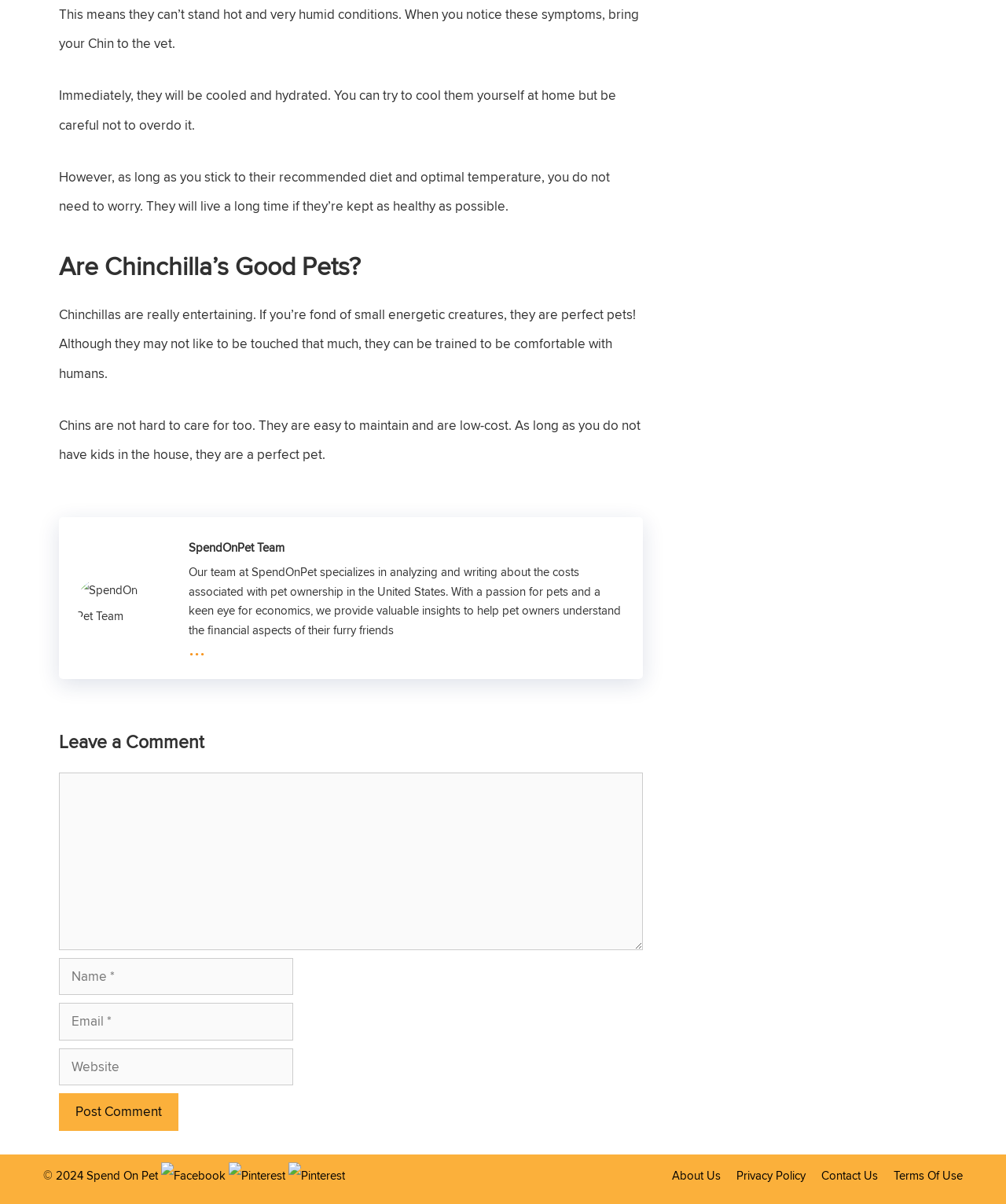Answer the question below in one word or phrase:
What is the name of the team that specializes in analyzing pet ownership costs?

SpendOnPet Team